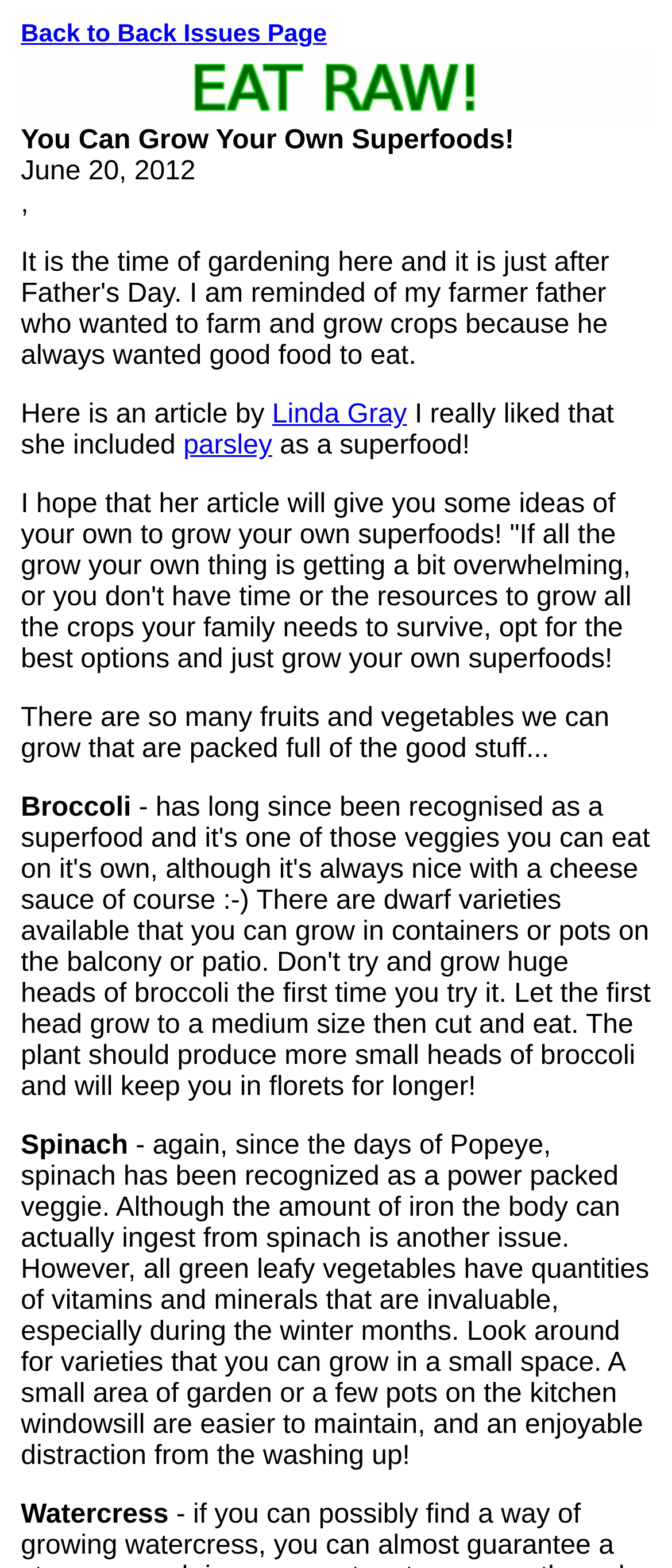Who is the author of the article?
Refer to the image and give a detailed response to the question.

The link 'Linda Gray' is present on the webpage, suggesting that Linda Gray is the author of the article.